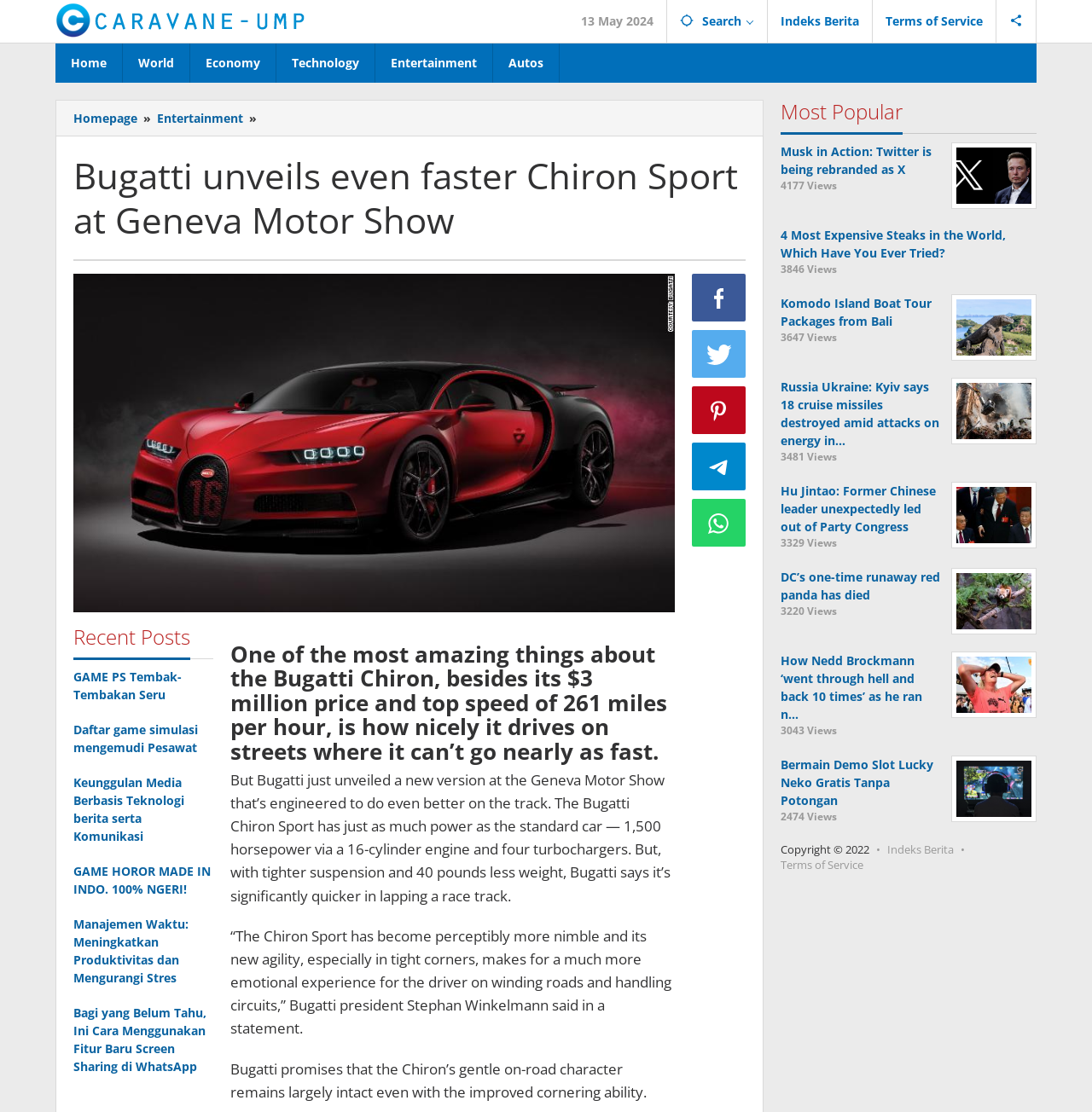Bounding box coordinates are specified in the format (top-left x, top-left y, bottom-right x, bottom-right y). All values are floating point numbers bounded between 0 and 1. Please provide the bounding box coordinate of the region this sentence describes: GAME PS Tembak-Tembakan Seru

[0.067, 0.601, 0.166, 0.632]